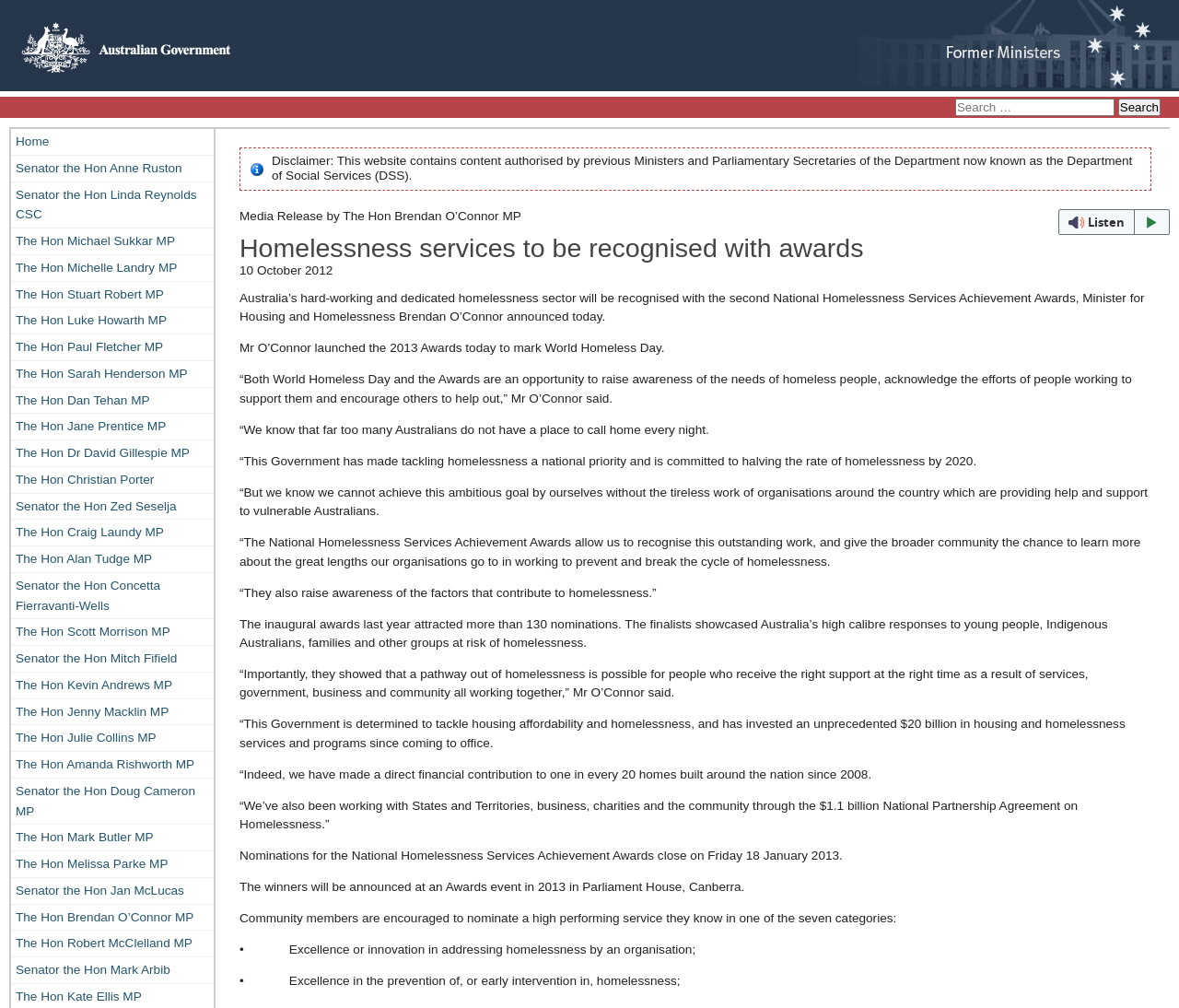Identify the bounding box coordinates for the region of the element that should be clicked to carry out the instruction: "Read the media release by The Hon Brendan O'Connor MP". The bounding box coordinates should be four float numbers between 0 and 1, i.e., [left, top, right, bottom].

[0.203, 0.207, 0.442, 0.221]